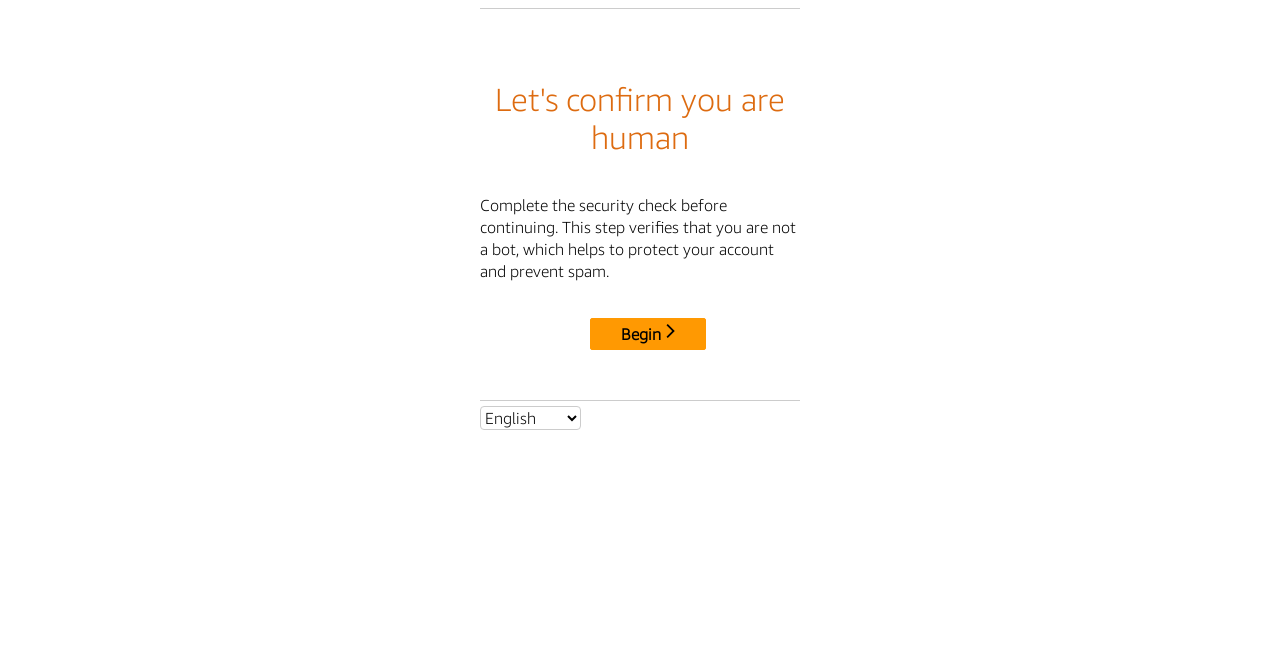Based on the element description, predict the bounding box coordinates (top-left x, top-left y, bottom-right x, bottom-right y) for the UI element in the screenshot: Begin

[0.461, 0.49, 0.552, 0.539]